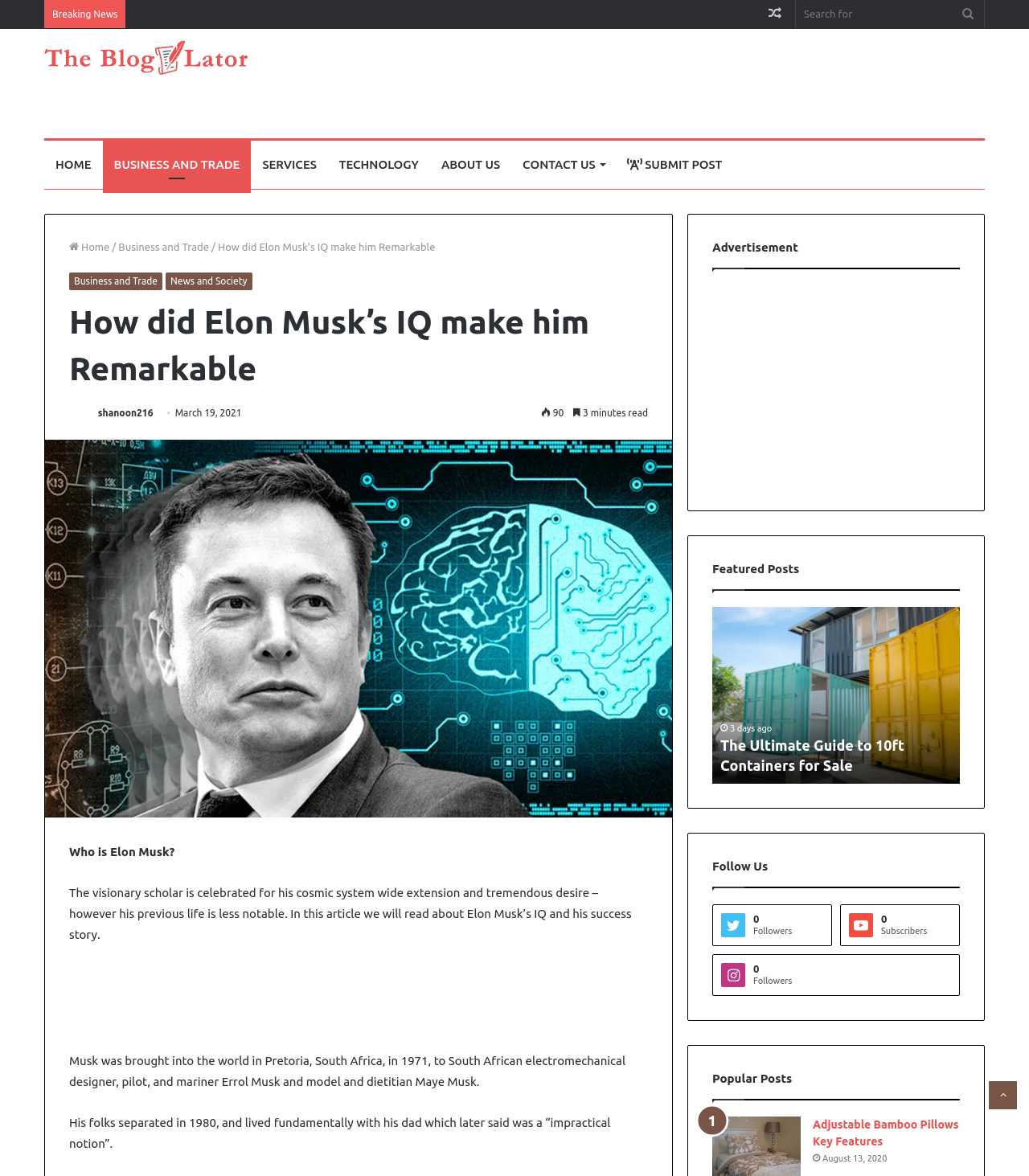What is the author's name?
Utilize the information in the image to give a detailed answer to the question.

The author's name can be found below the article heading, where it says 'shanoon216' in a link element, accompanied by a photo of the author.